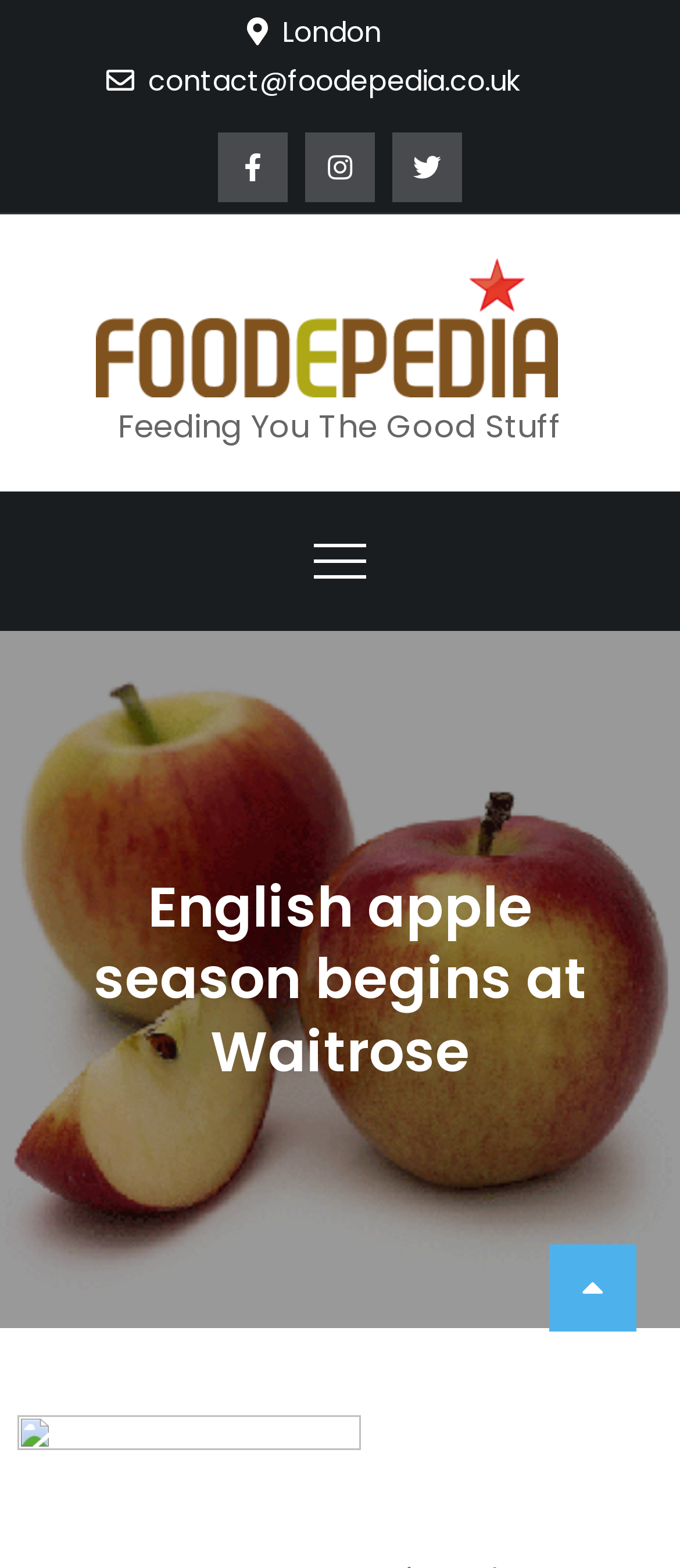Analyze the image and answer the question with as much detail as possible: 
What is the primary menu located?

The primary menu is located at the top of the webpage, which is indicated by the navigation element 'Primary Menu' with bounding box coordinates [0.0, 0.313, 1.0, 0.402].